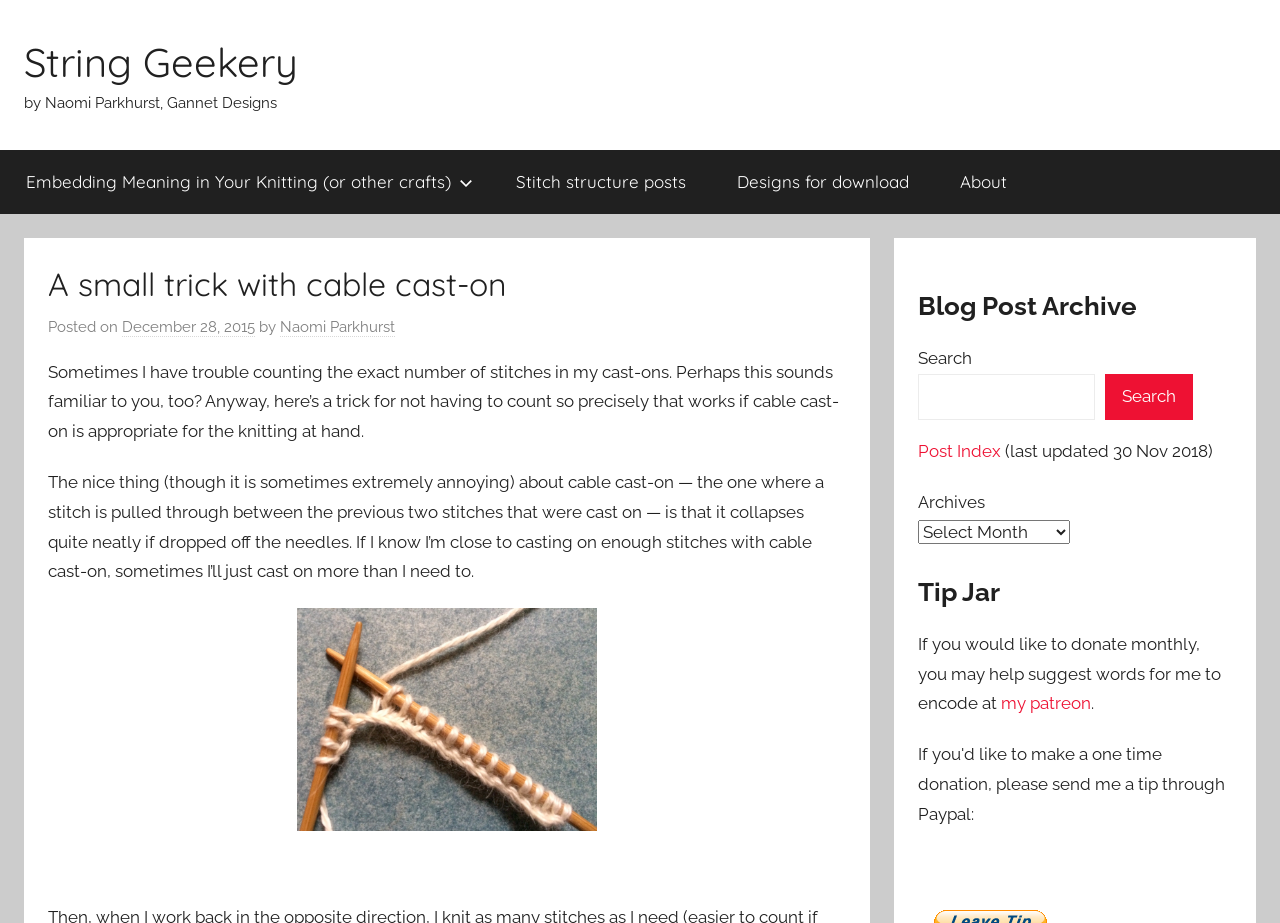Identify the title of the webpage and provide its text content.

A small trick with cable cast-on